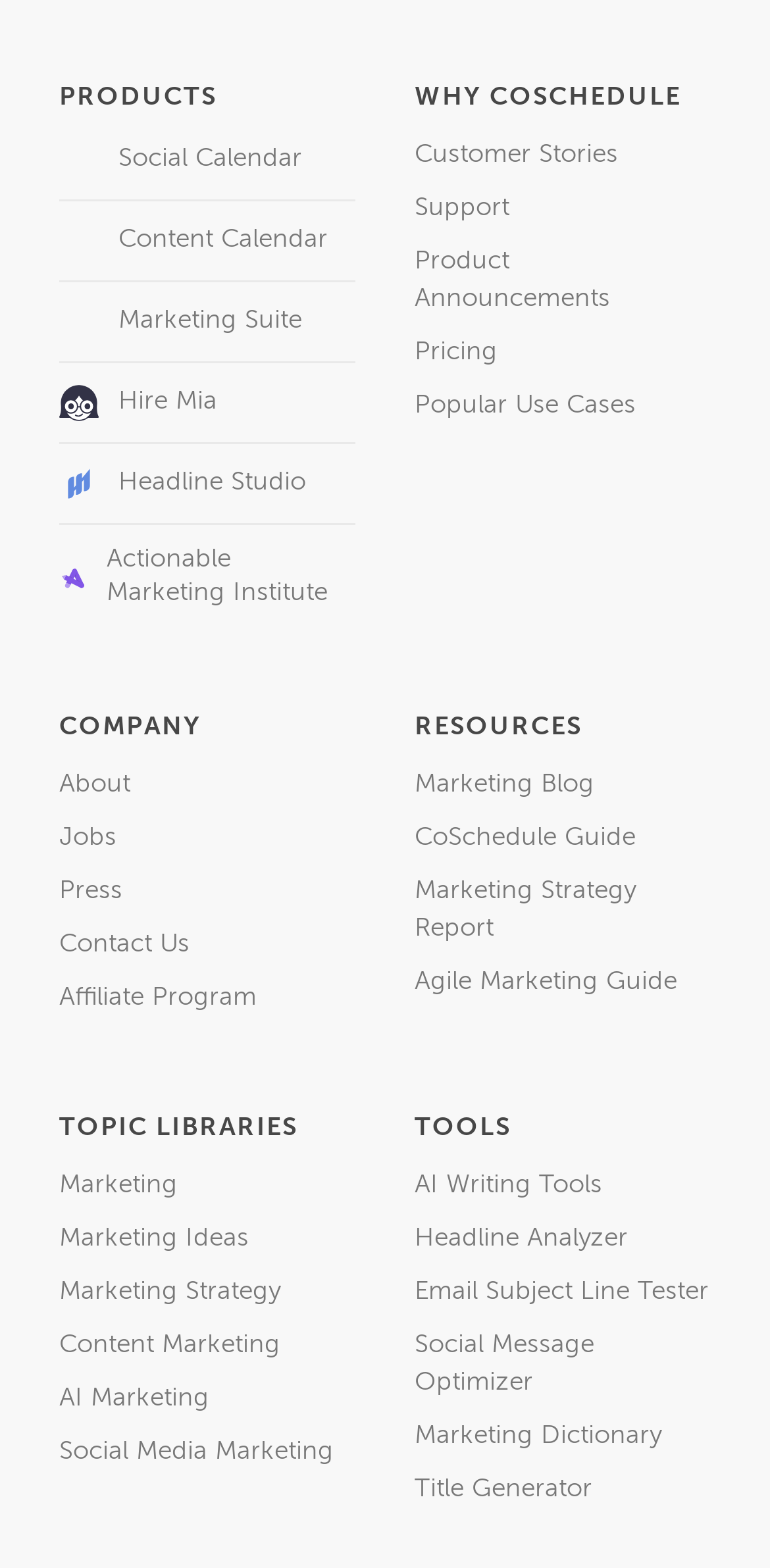What is the last topic library listed?
Could you answer the question in a detailed manner, providing as much information as possible?

The last topic library listed is 'Social Media Marketing' which is indicated by the link 'Social Media Marketing'.